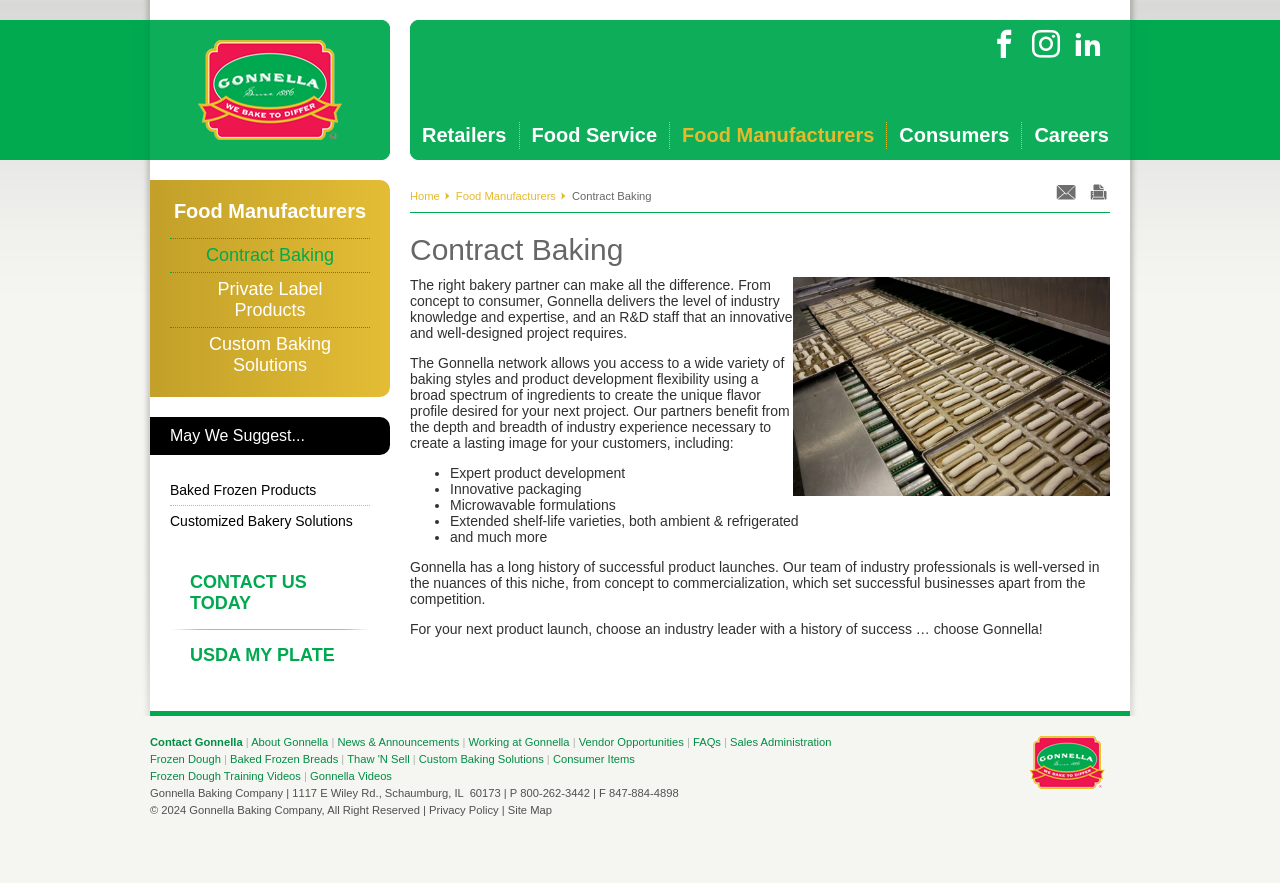Identify the coordinates of the bounding box for the element that must be clicked to accomplish the instruction: "view world app worldcoin wallet world id".

None